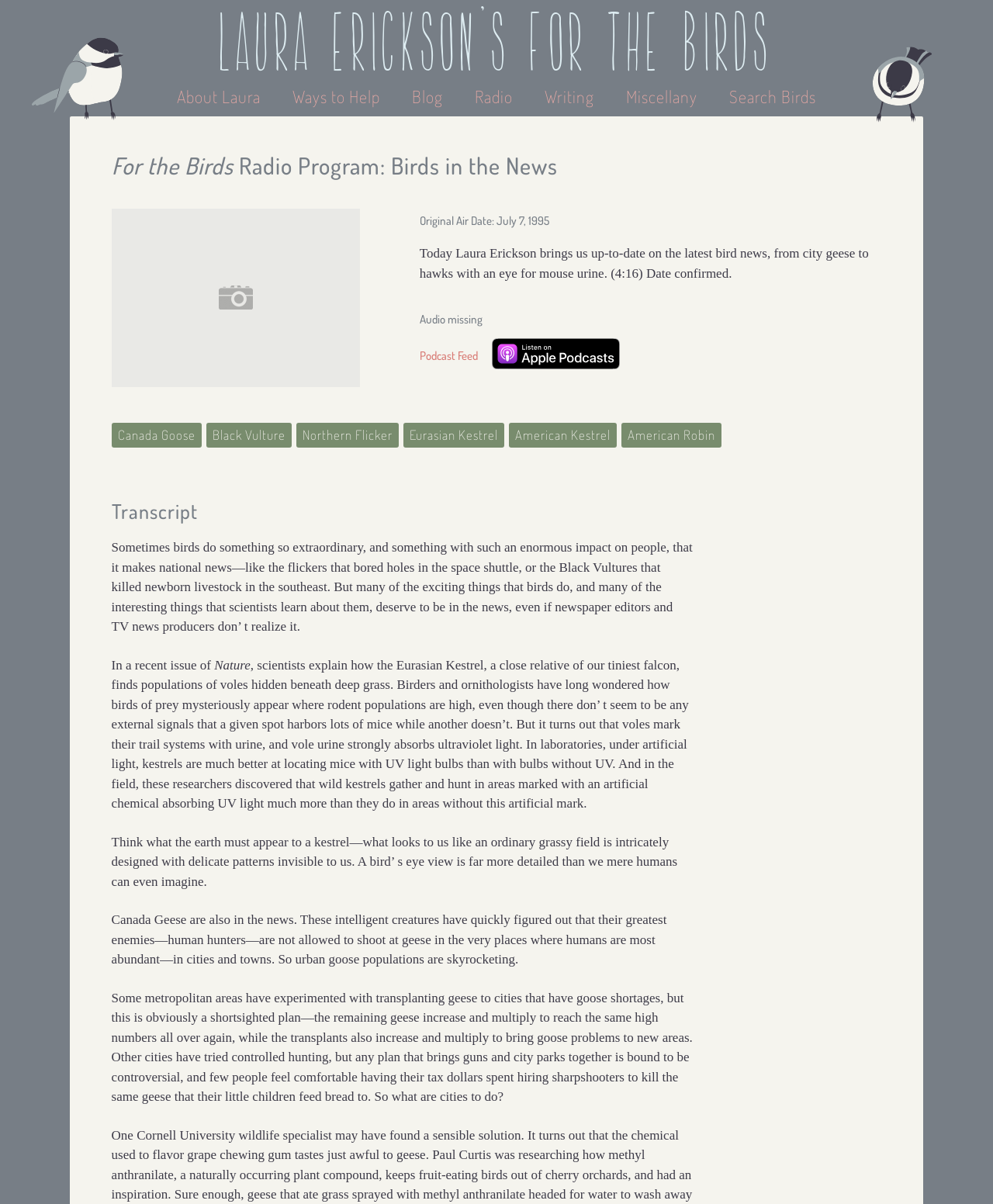What is the name of the bird that finds populations of voles hidden beneath deep grass?
Please give a detailed and elaborate answer to the question based on the image.

The name of the bird can be found in the transcript which explains how the Eurasian Kestrel finds populations of voles hidden beneath deep grass by detecting their urine which strongly absorbs ultraviolet light.